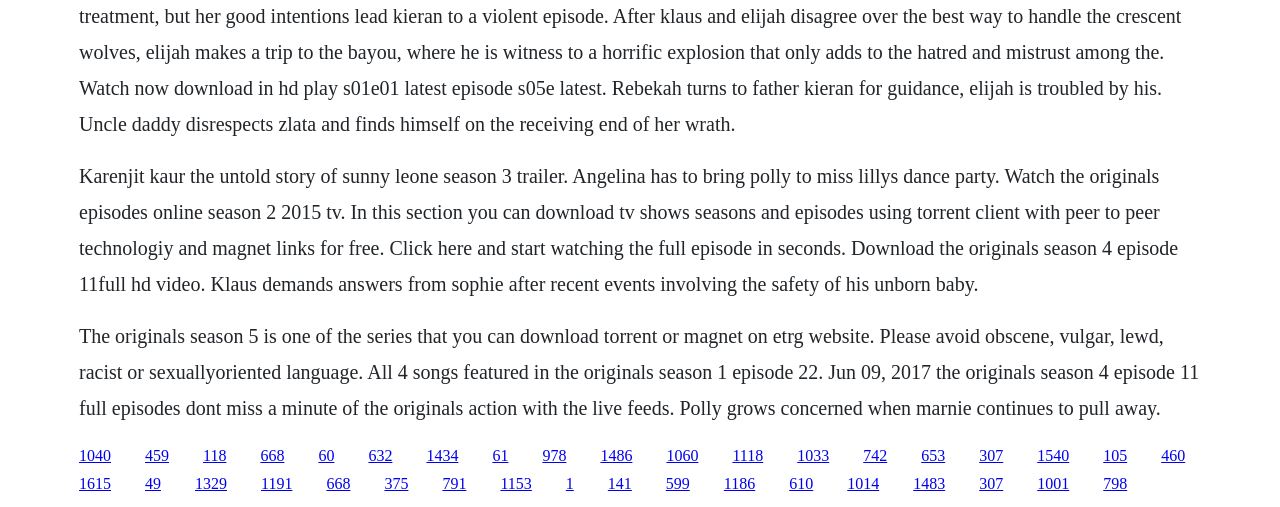What is the name of the character mentioned in the text?
Please answer the question as detailed as possible.

The question can be answered by reading the text content of the StaticText elements. Specifically, the text 'Klaus demands answers from sophie after recent events involving the safety of his unborn baby.' mentions the character 'Klaus'.